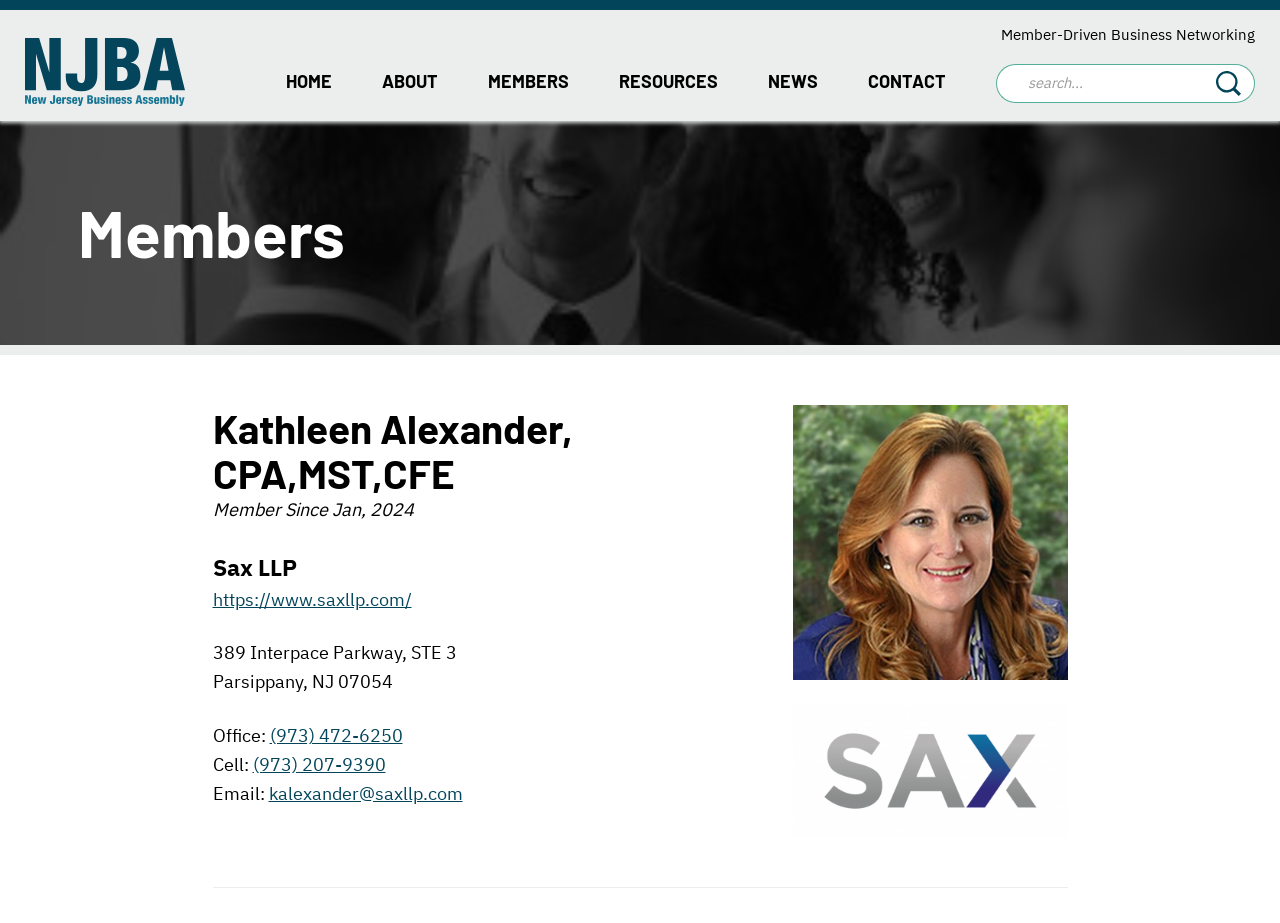Give a complete and precise description of the webpage's appearance.

The webpage is about Kathleen Alexander, a CPA, MST, and CFE, who is a member of the New Jersey Business Assembly (NJBA). At the top left corner, there is a figure with a link to the NJBA website. 

To the right of the figure, there is a horizontal menubar with six menu items: HOME, ABOUT, MEMBERS, RESOURCES, NEWS, and CONTACT. Below the menubar, there is a search bar with a magnifying glass icon on the right side.

The main content of the webpage is divided into two sections. The left section has a heading "Members" and displays Kathleen Alexander's information, including her name, title, and membership since January 2024. Below her name, there is her company information, including the company name, website, address, phone numbers, and email.

On the right side of the webpage, there is a large figure, which might be a profile picture or a logo. Above the figure, there is a static text "Member-Driven Business Networking".